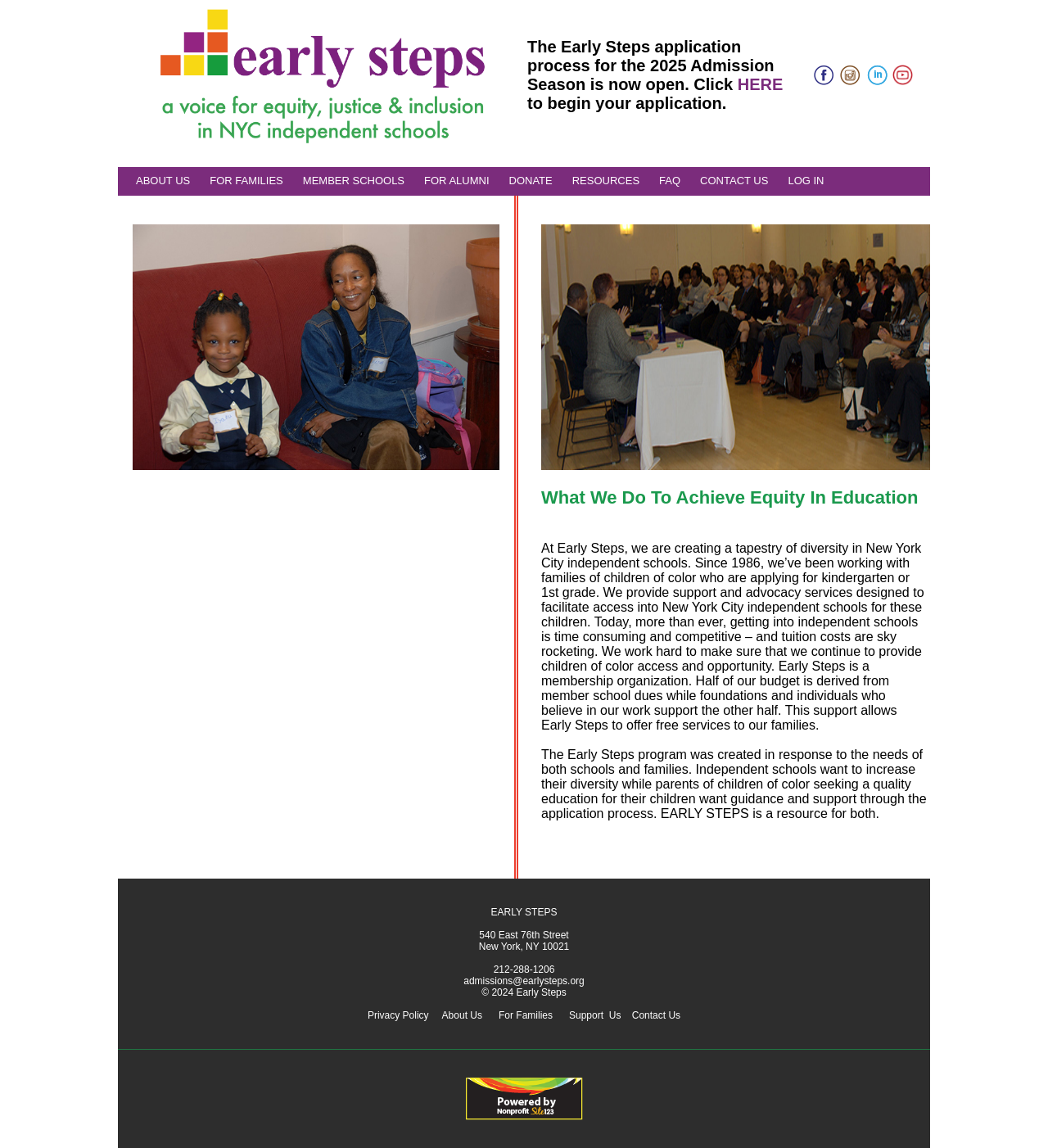Identify the bounding box coordinates of the area you need to click to perform the following instruction: "Click HERE to begin the application".

[0.704, 0.066, 0.747, 0.081]